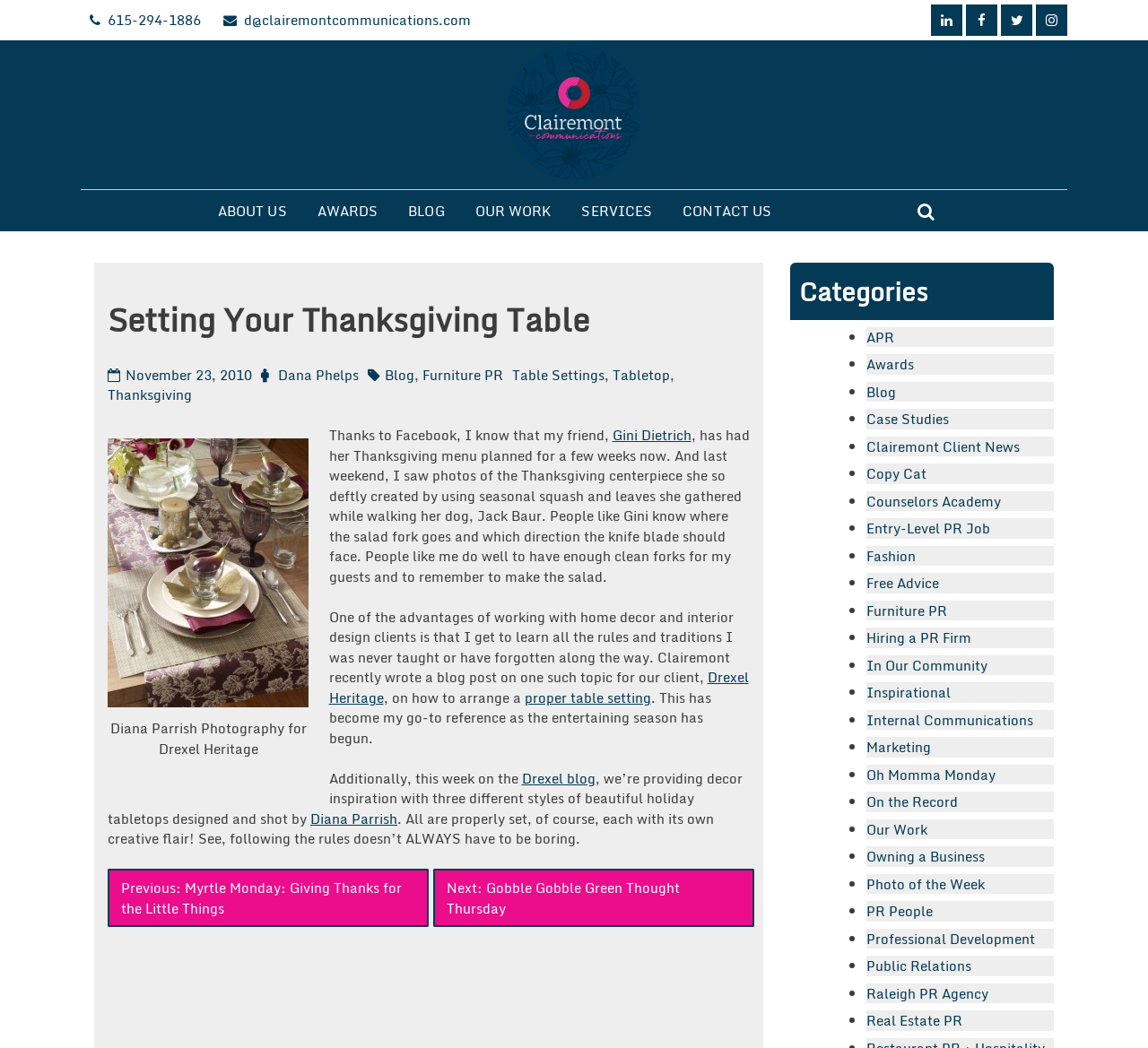Based on the element description November 23, 2010January 31, 2023, identify the bounding box coordinates for the UI element. The coordinates should be in the format (top-left x, top-left y, bottom-right x, bottom-right y) and within the 0 to 1 range.

[0.094, 0.347, 0.227, 0.368]